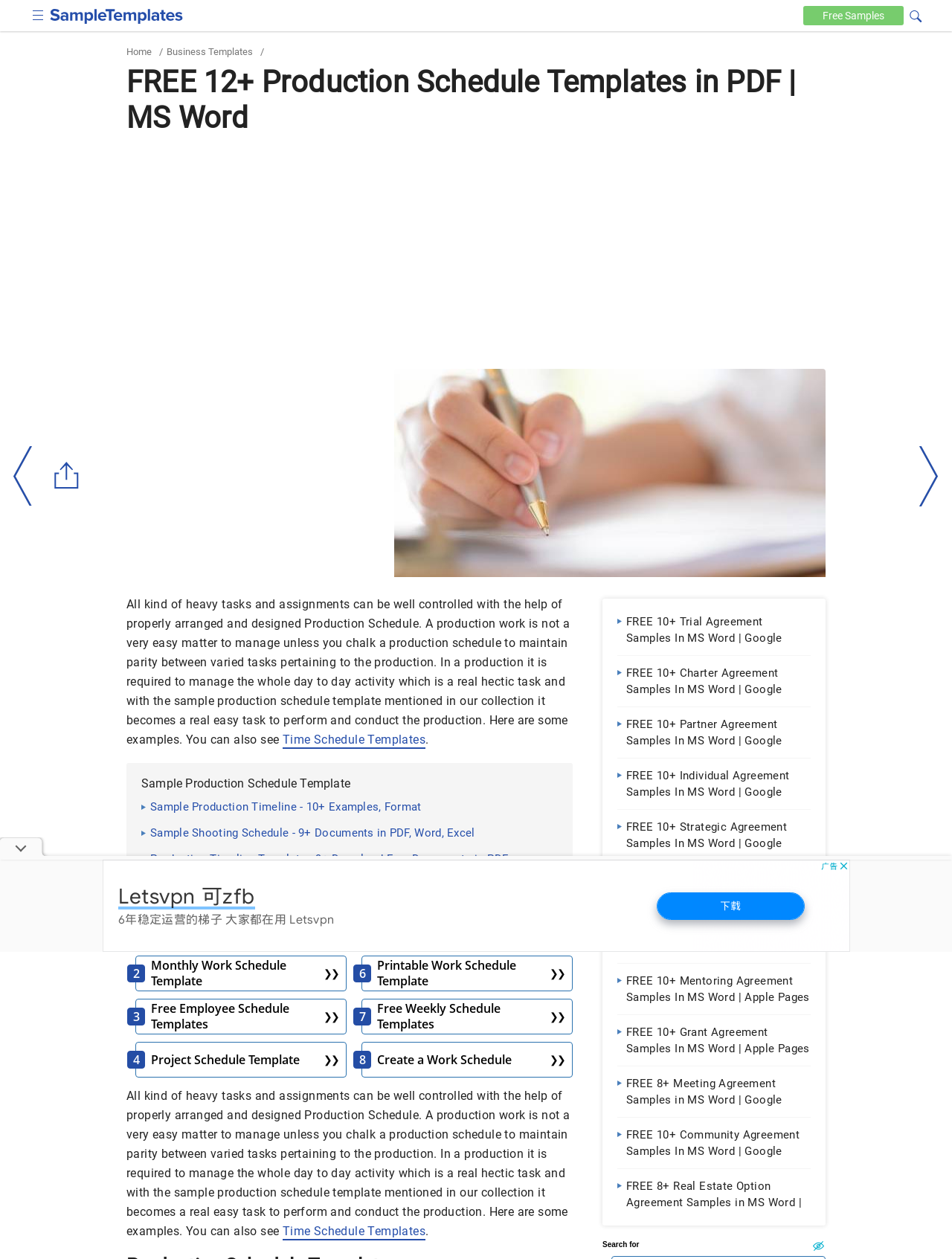Locate the bounding box coordinates of the clickable area to execute the instruction: "Click the 'Home' link". Provide the coordinates as four float numbers between 0 and 1, represented as [left, top, right, bottom].

[0.133, 0.037, 0.159, 0.045]